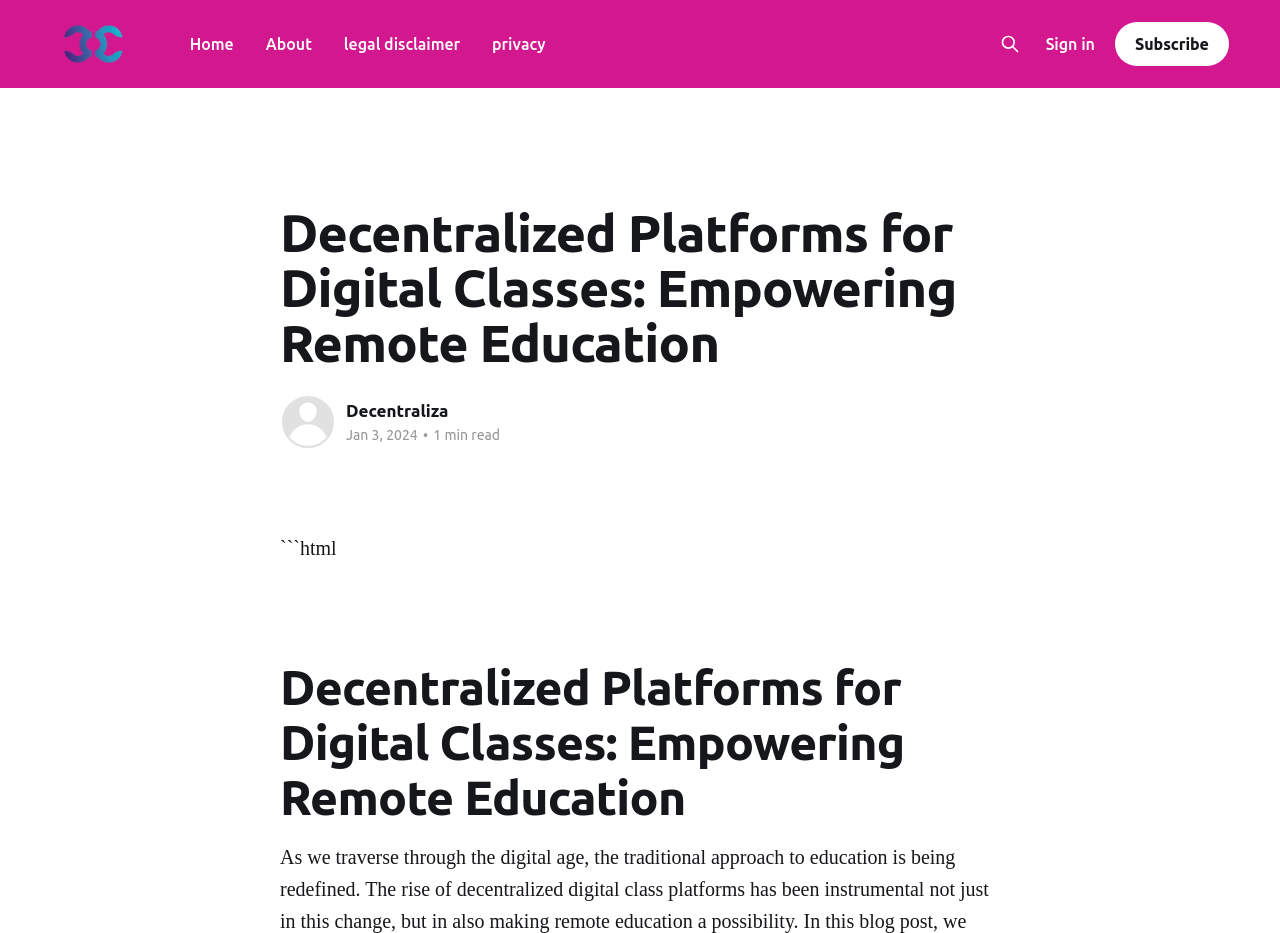Answer the question in a single word or phrase:
What is the text above the 'Sign in' button?

Subscribe